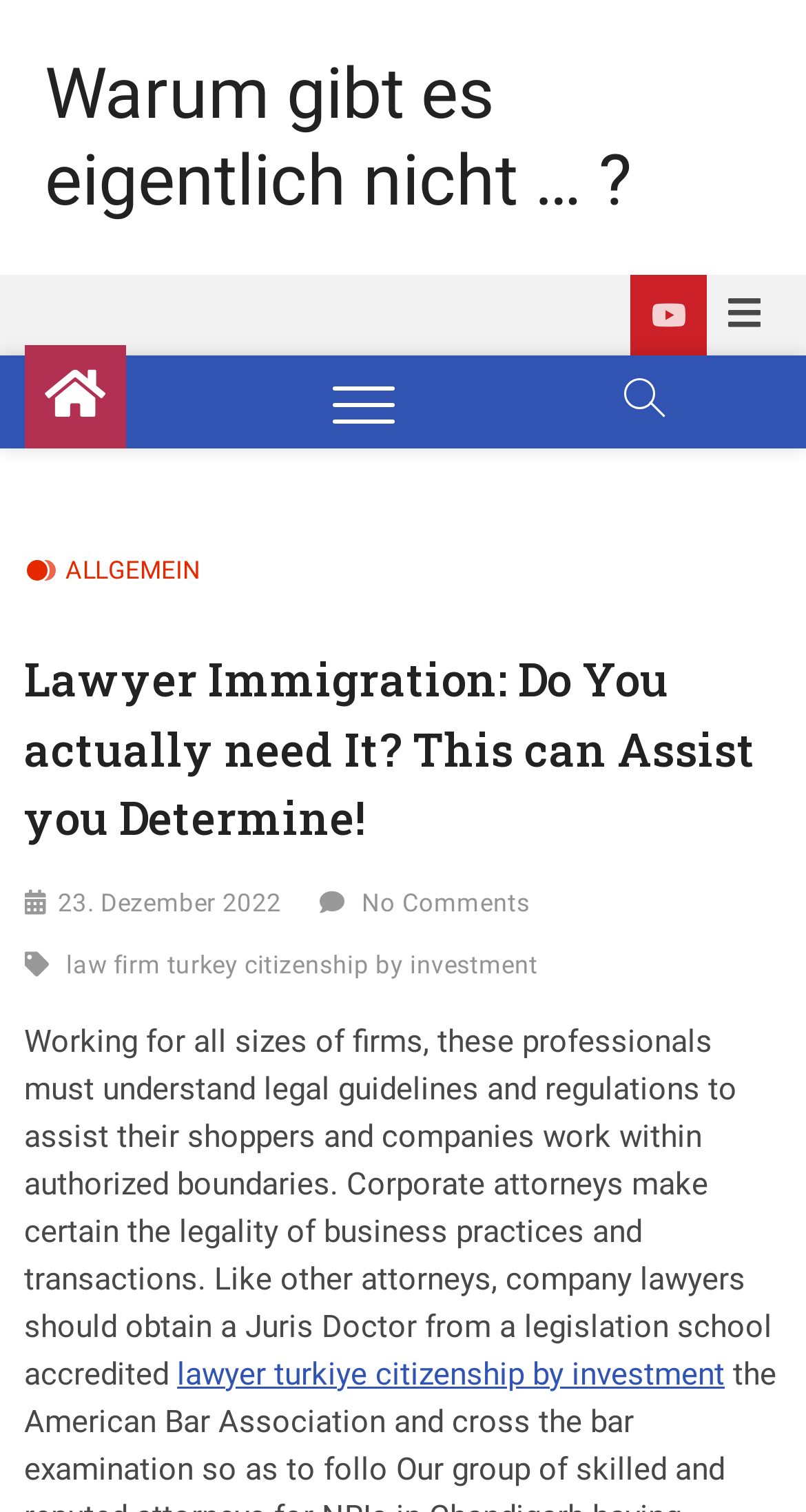Based on the element description: "No Comments", identify the UI element and provide its bounding box coordinates. Use four float numbers between 0 and 1, [left, top, right, bottom].

[0.449, 0.588, 0.657, 0.607]